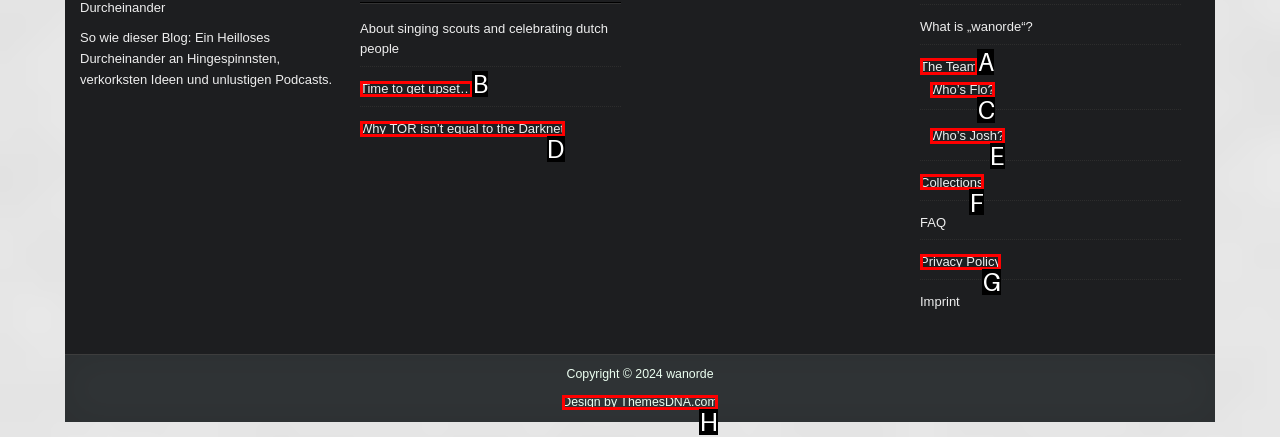Determine which HTML element to click for this task: Get to know the team Provide the letter of the selected choice.

A